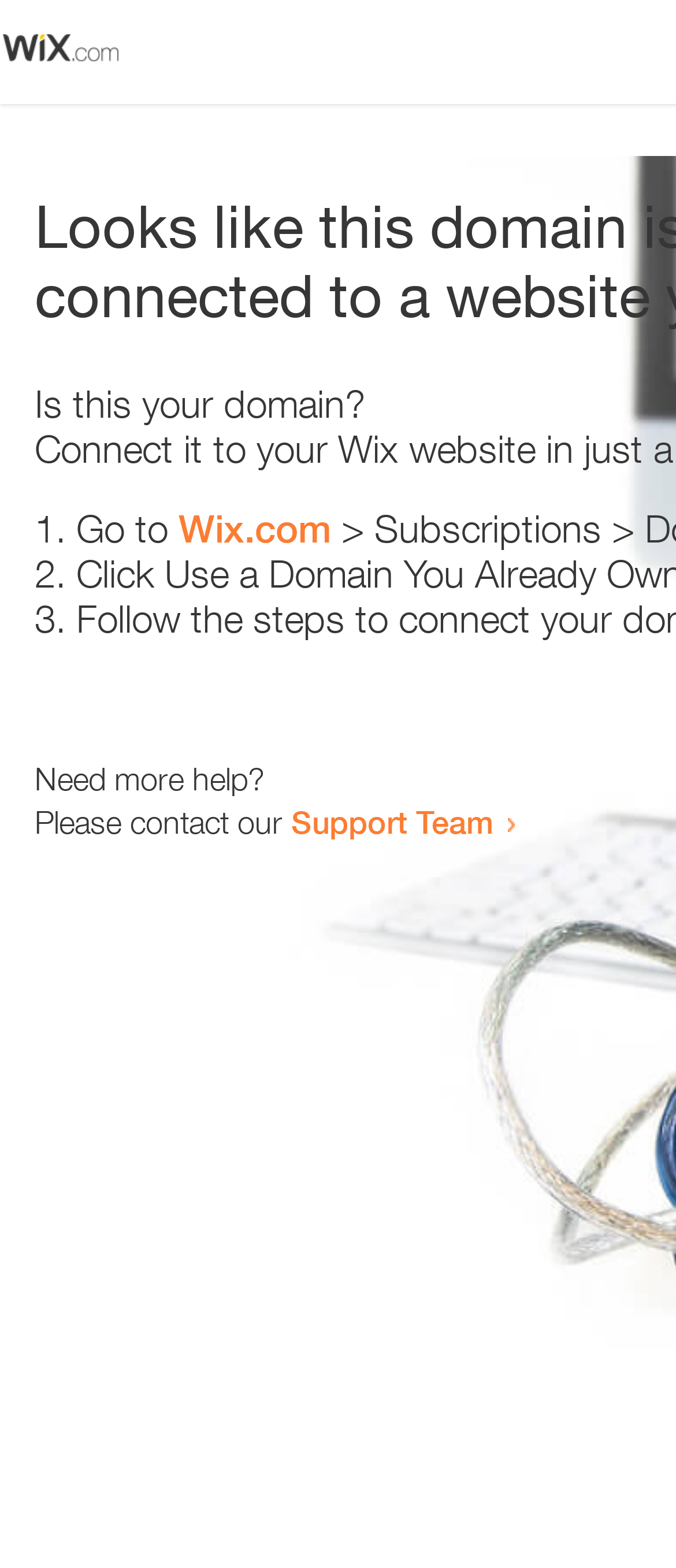Please give a one-word or short phrase response to the following question: 
Who to contact for more help?

Support Team